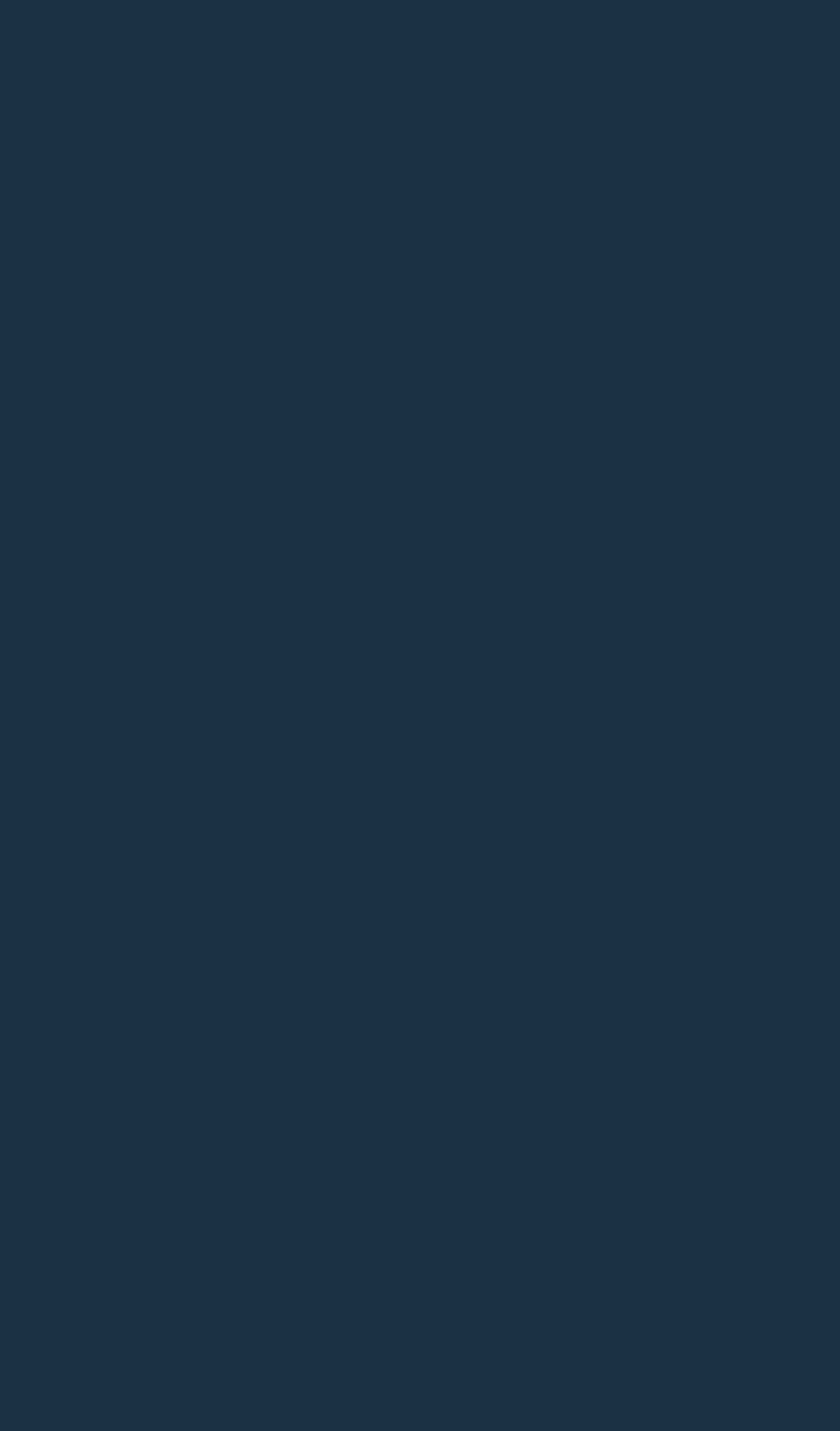How many images are at the top of the webpage?
Identify the answer in the screenshot and reply with a single word or phrase.

4